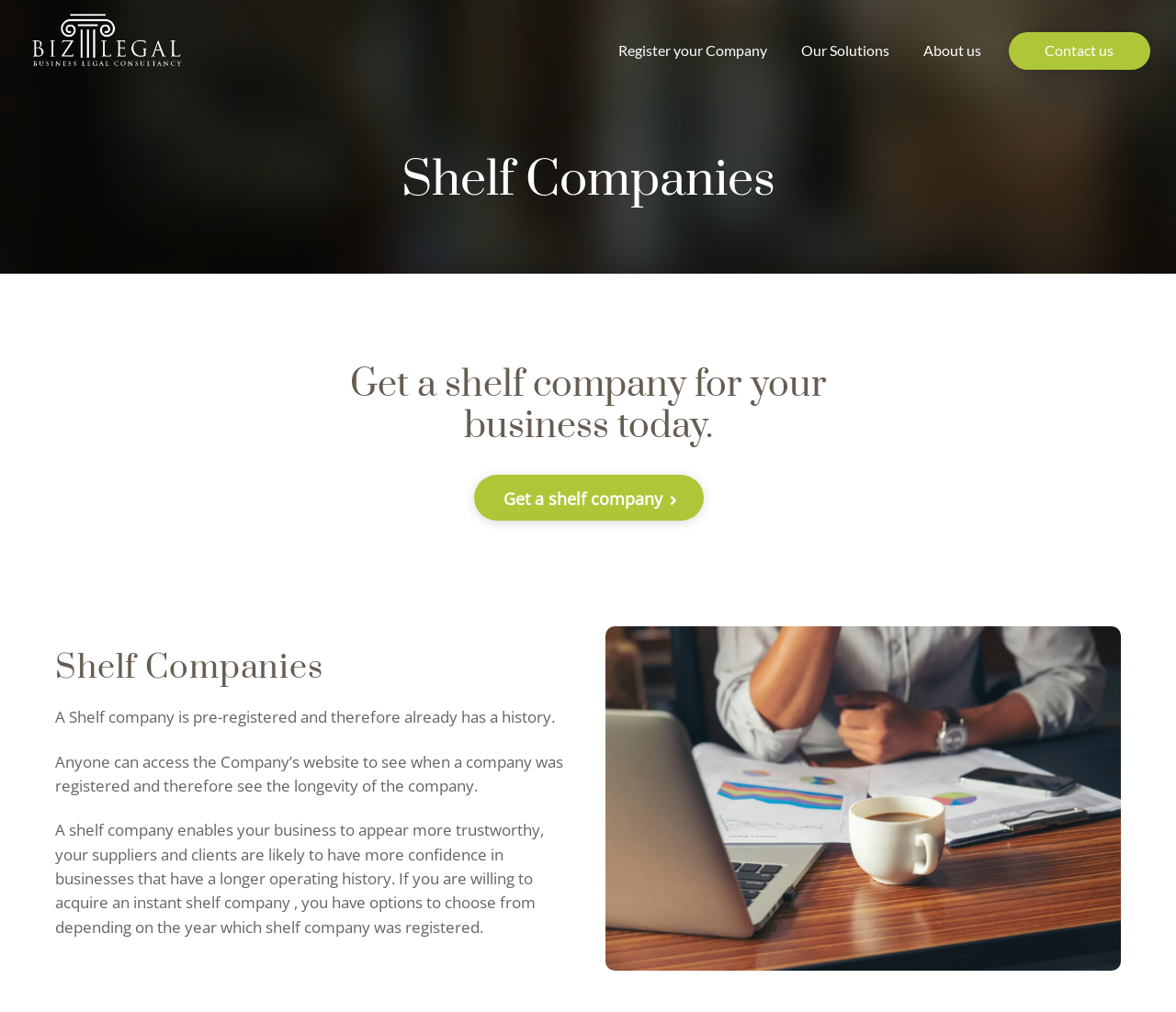Respond to the question below with a single word or phrase: What can be seen on the company's website?

Registration date